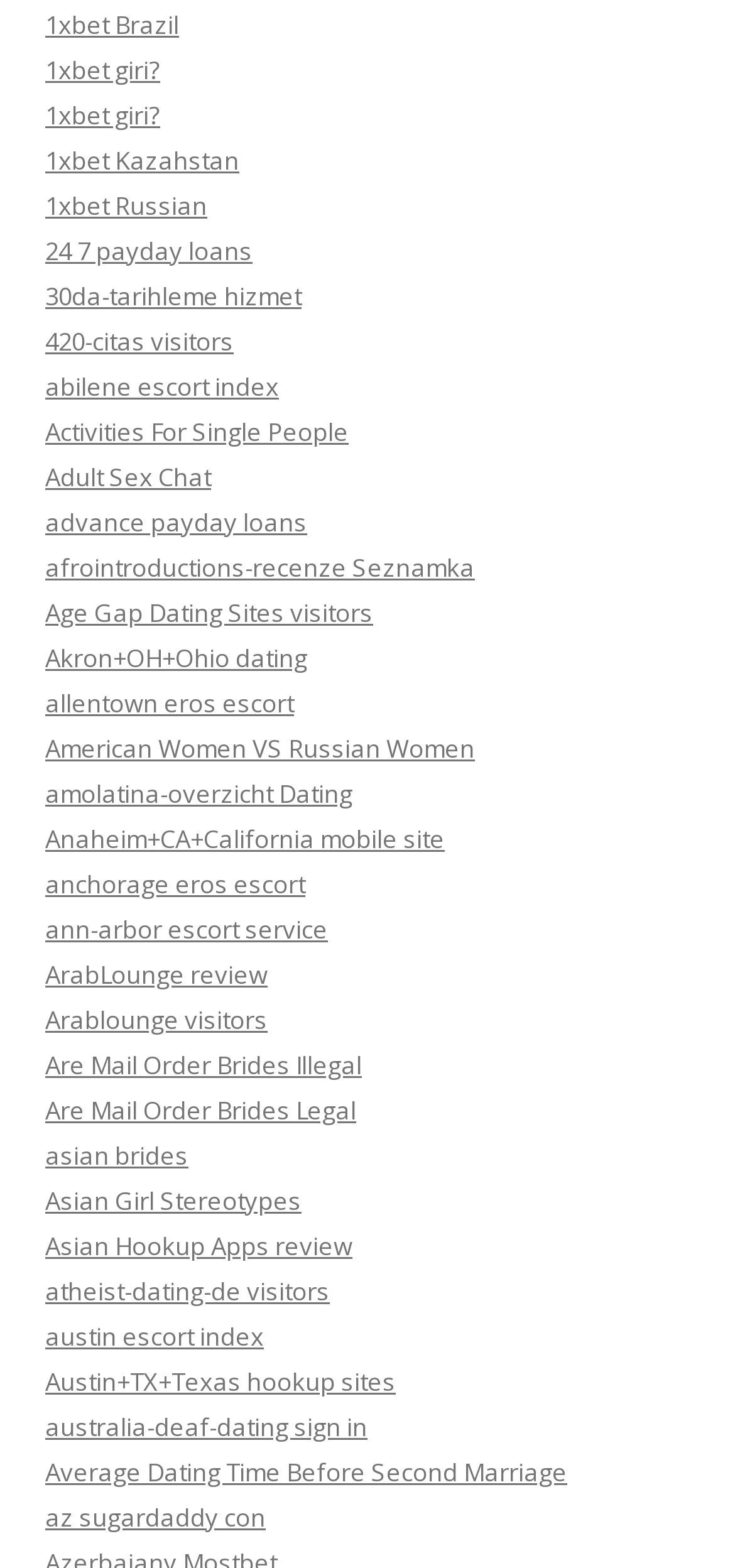Find the bounding box coordinates of the clickable region needed to perform the following instruction: "Visit 24 7 payday loans". The coordinates should be provided as four float numbers between 0 and 1, i.e., [left, top, right, bottom].

[0.062, 0.149, 0.344, 0.171]